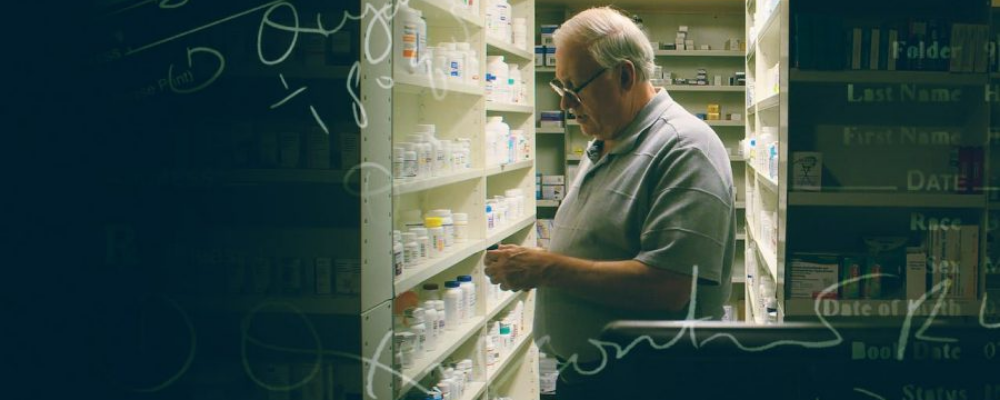Explain the image with as much detail as possible.

The image depicts a contemplative moment inside a pharmacy, where a middle-aged man with glasses is carefully examining medication bottles on a well-organized shelf. He is dressed in a gray polo shirt, suggesting a casual yet professional appearance. The array of medication is neatly lined up, reflecting an environment of order and attentiveness. In the background, faint outlines of handwritten notes or documents may suggest a connection to personal health records or prescriptions, hinting at a narrative tied to care and responsibility. This scene is likely part of a documentary that explores themes of family, drama, and the impactful stories within the medical field, possibly relating to the work of directors Amanda McBaine and Jesse Moss.